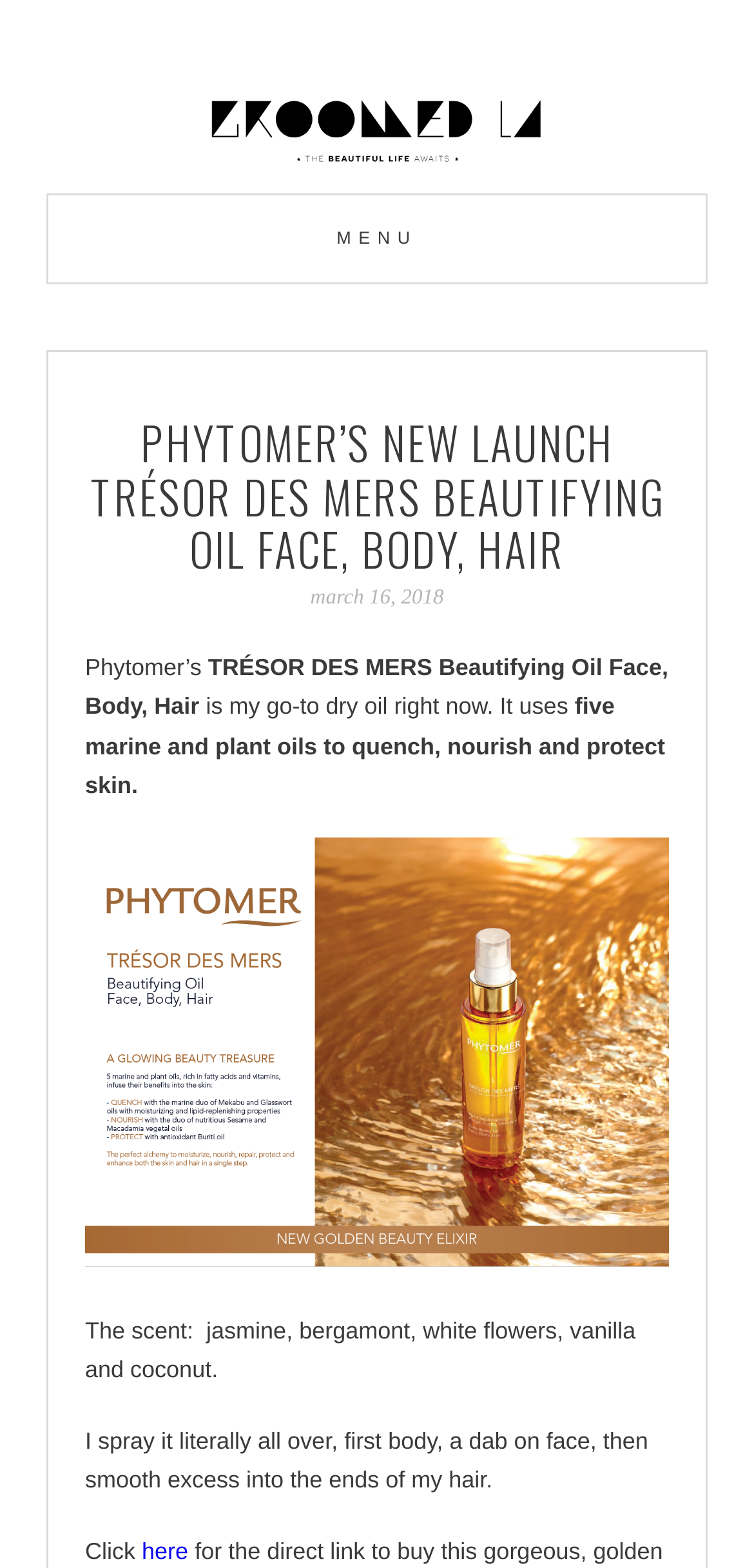Use a single word or phrase to answer the question: 
What is the date of the article?

March 16, 2018